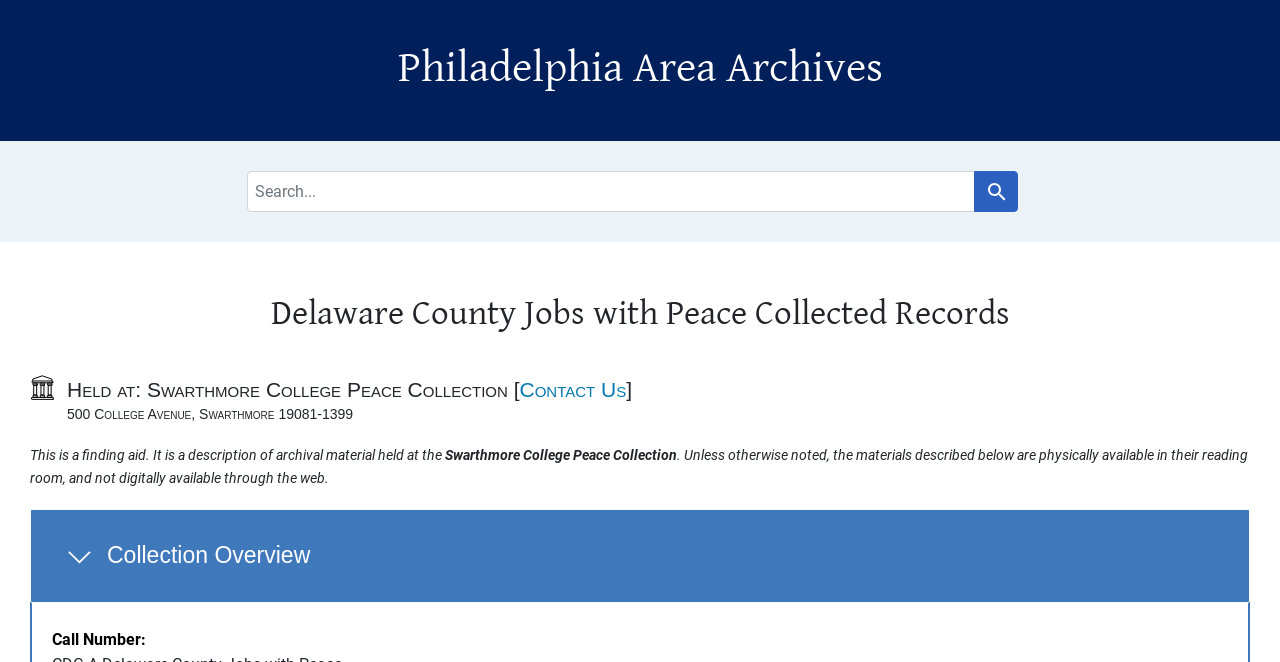What is the 'Collection Overview' section about?
Answer the question with a single word or phrase, referring to the image.

Description of the collection